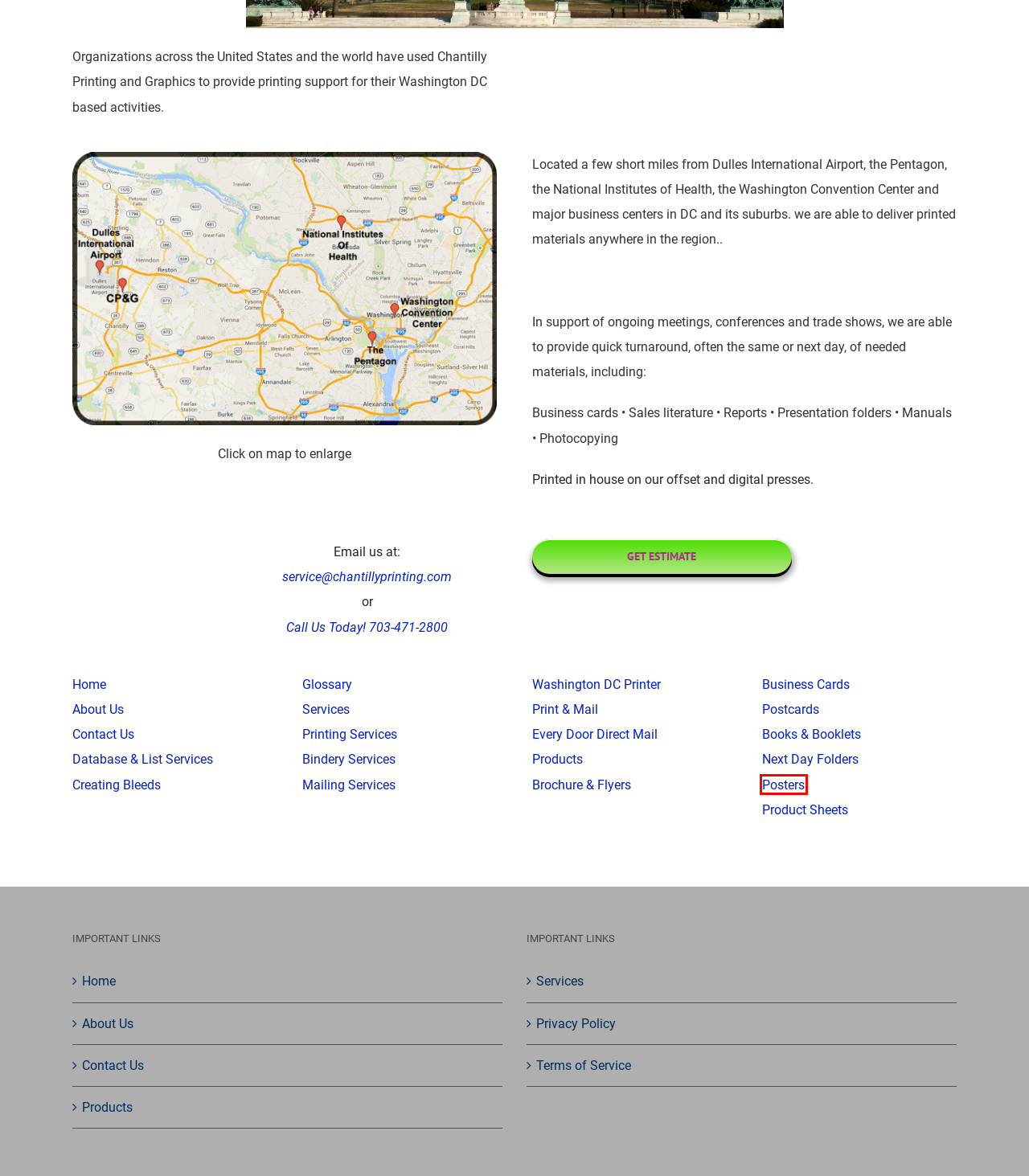You have a screenshot of a webpage with a red bounding box around an element. Select the webpage description that best matches the new webpage after clicking the element within the red bounding box. Here are the descriptions:
A. Terms of Service | Chantilly Printing
B. Next Day Folders | Chantilly Printing
C. Privacy Policy | Chantilly Printing
D. Database & List Services | Chantilly Printing
E. Posters | Chantilly Printing
F. Mailing Services - Mailing Reston, Herndon, Chantilly, VA
G. Glossary | Chantilly Printing
H. Postcards | Chantilly Printing

E